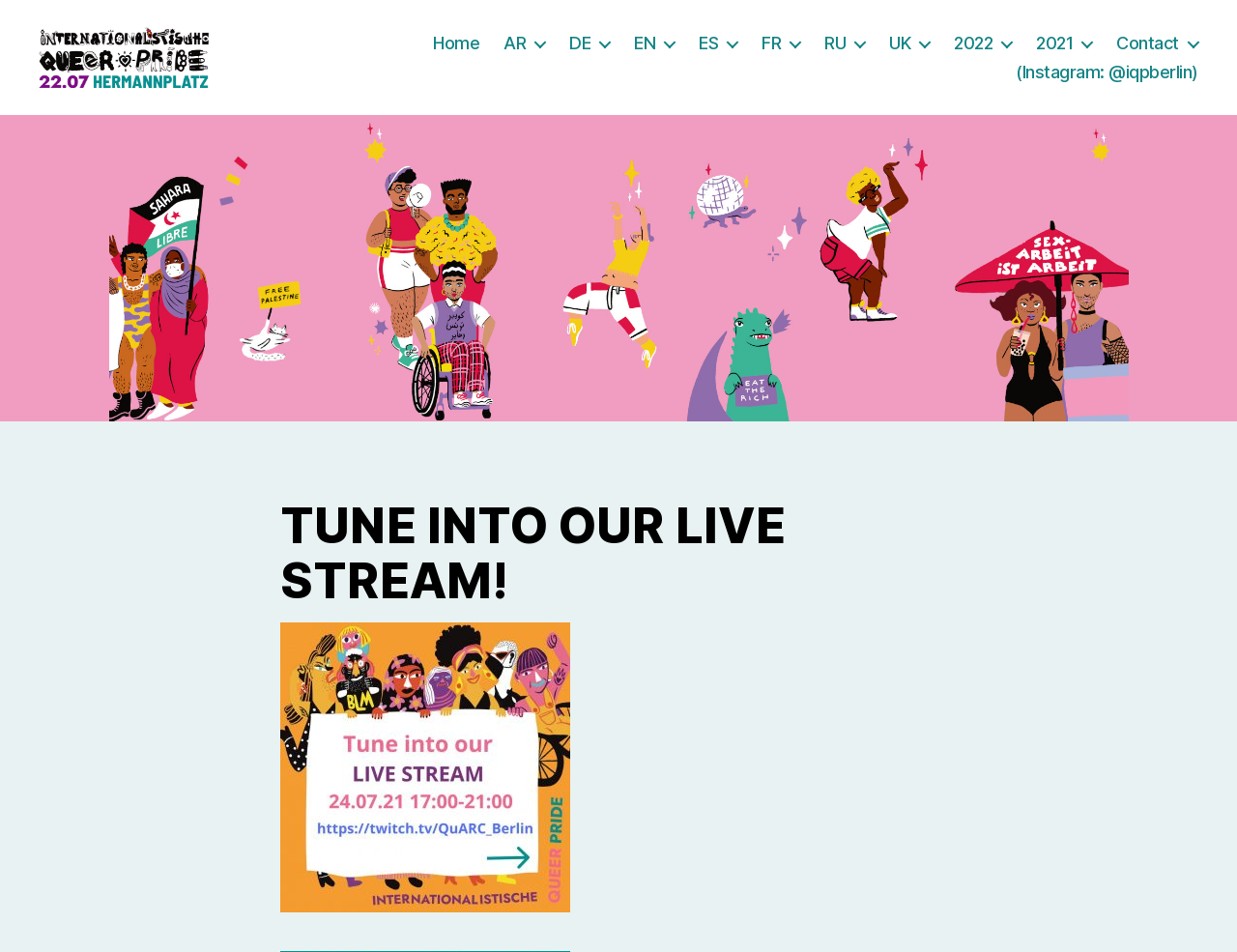Please provide a detailed answer to the question below by examining the image:
What social media platform is mentioned on the webpage?

The link '(Instagram: @iqpberlin)' in the navigation section mentions Instagram, which is a social media platform.